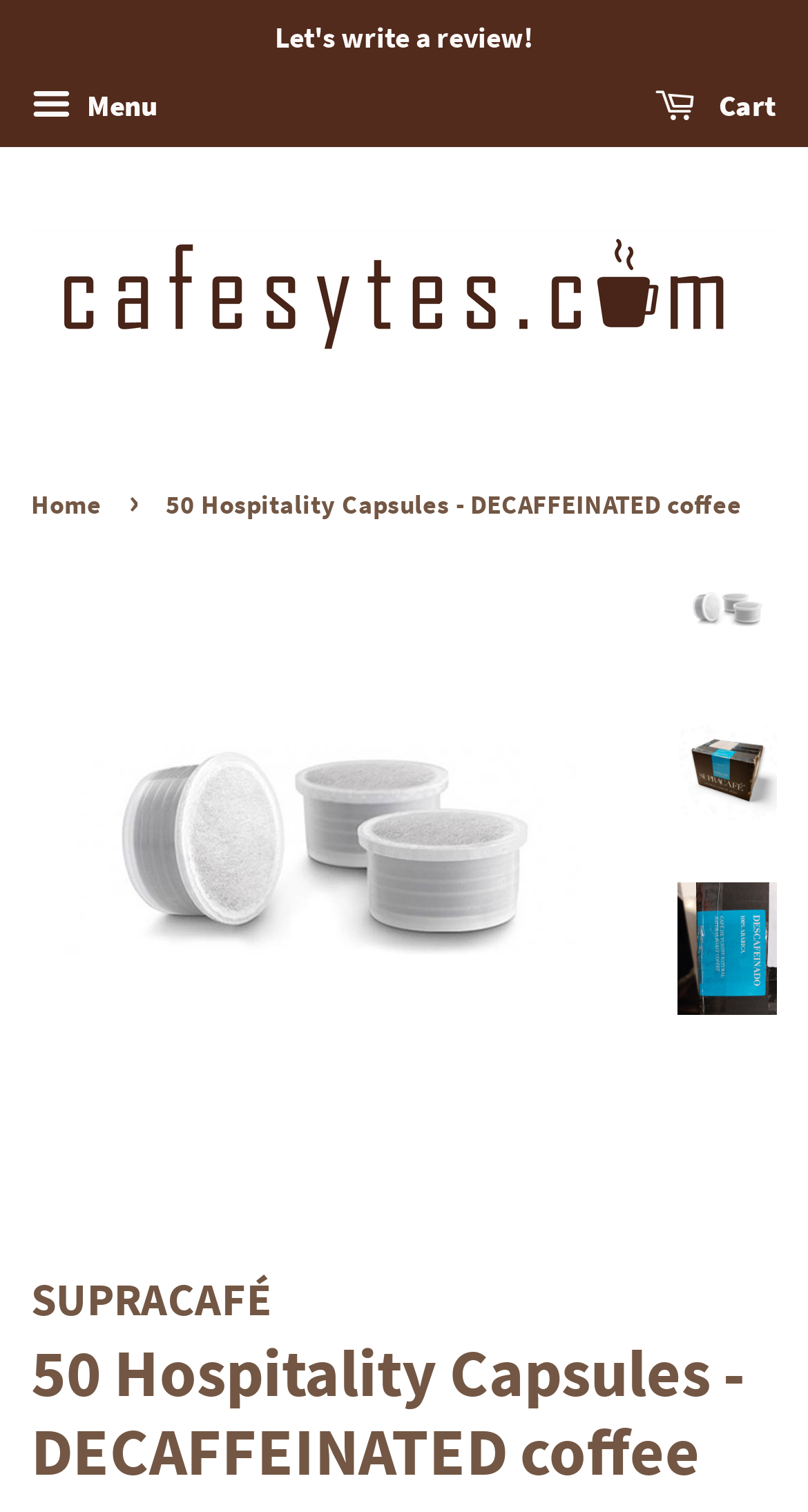What type of coffee is being sold?
Respond to the question with a single word or phrase according to the image.

Decaffeinated Arabica